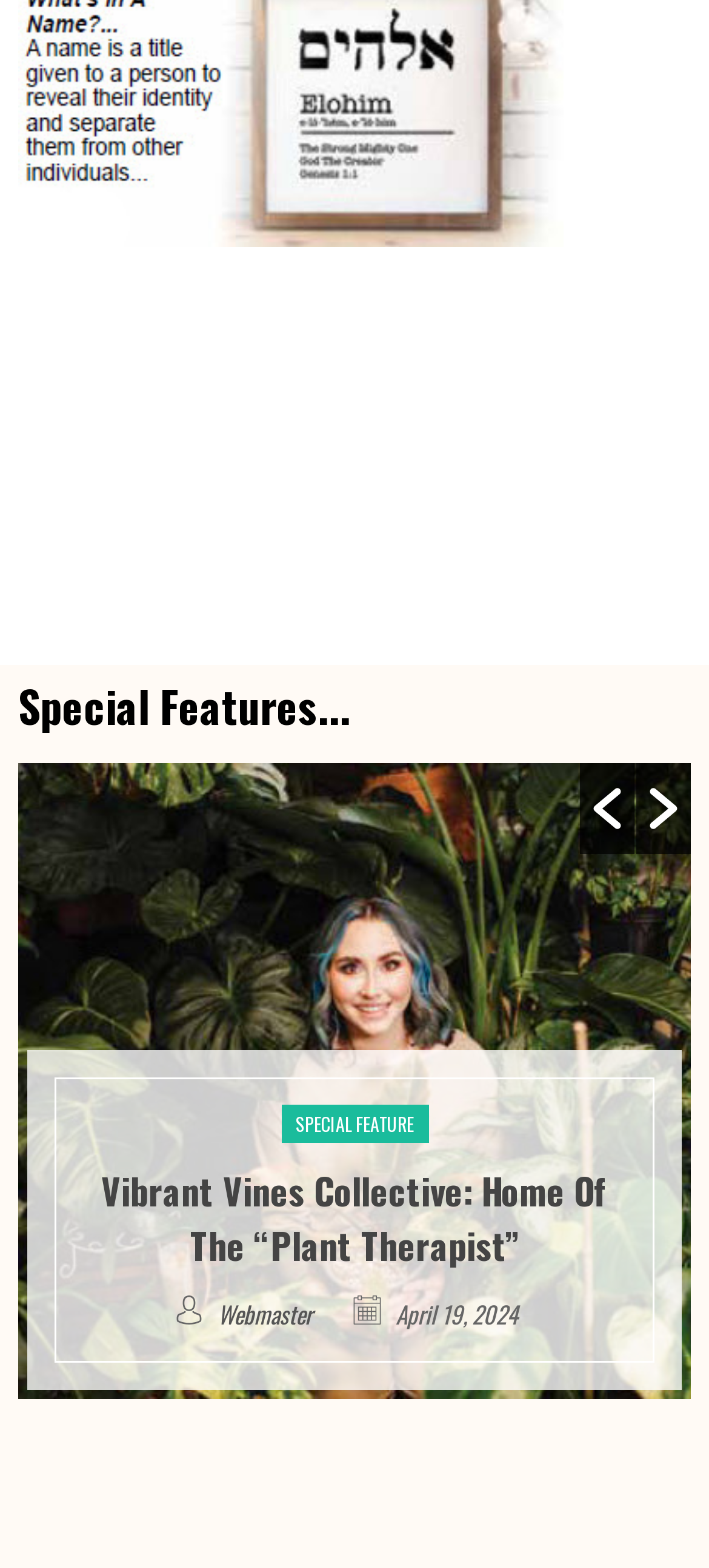What is the text above the buttons on the right side?
Look at the screenshot and provide an in-depth answer.

The text above the buttons on the right side is 'live: polite atomic: False relevant: additions', which appears to be a description or a label for the buttons.